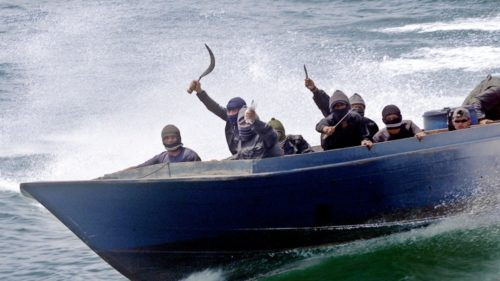What region has experienced a significant rise in crew kidnappings and piracy incidents?
Look at the image and provide a detailed response to the question.

According to the image, the Gulf of Guinea has experienced a significant rise in crew kidnappings and piracy incidents, which is a major concern for maritime security.